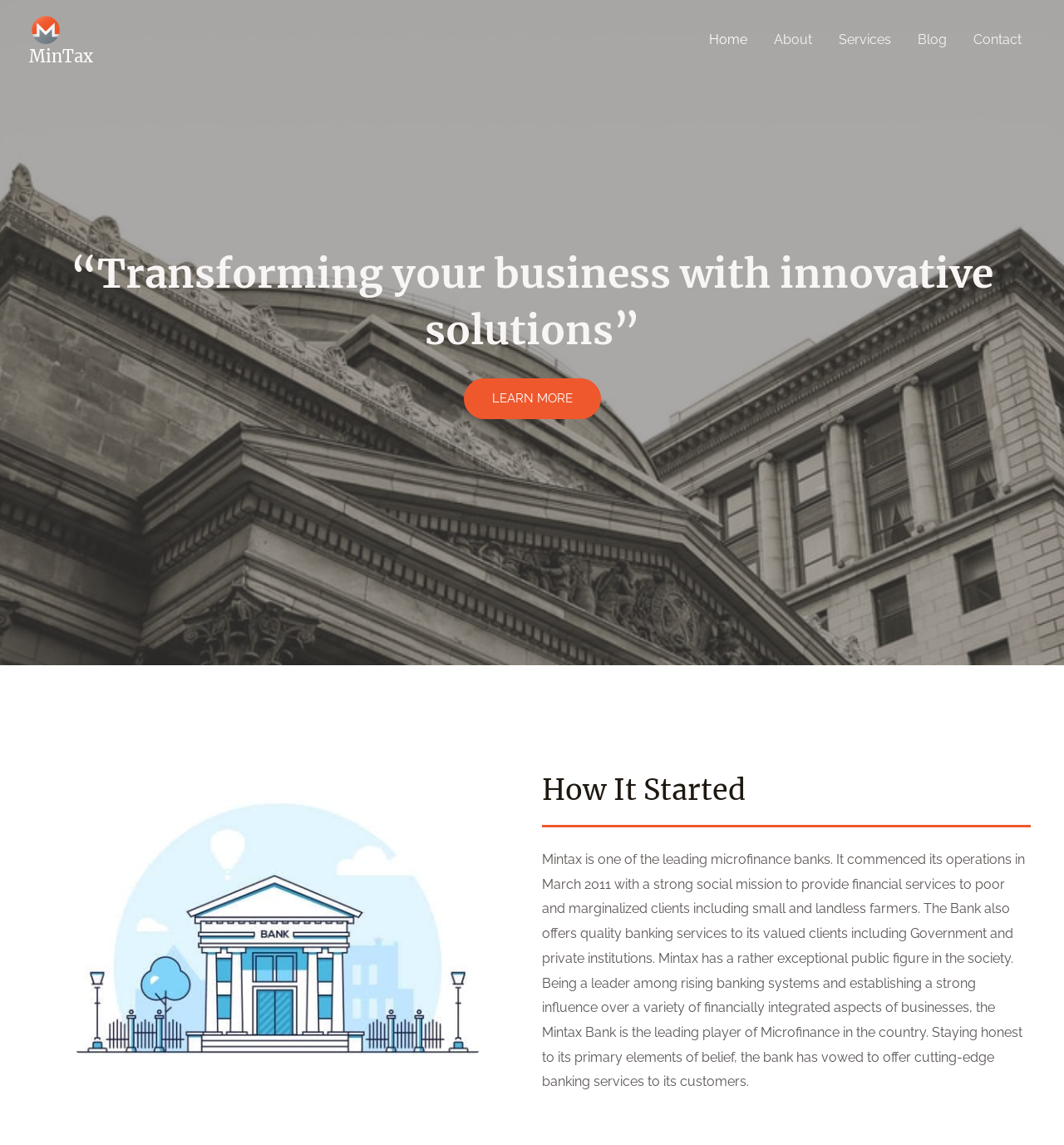Please determine the heading text of this webpage.

“Transforming your business with innovative solutions”